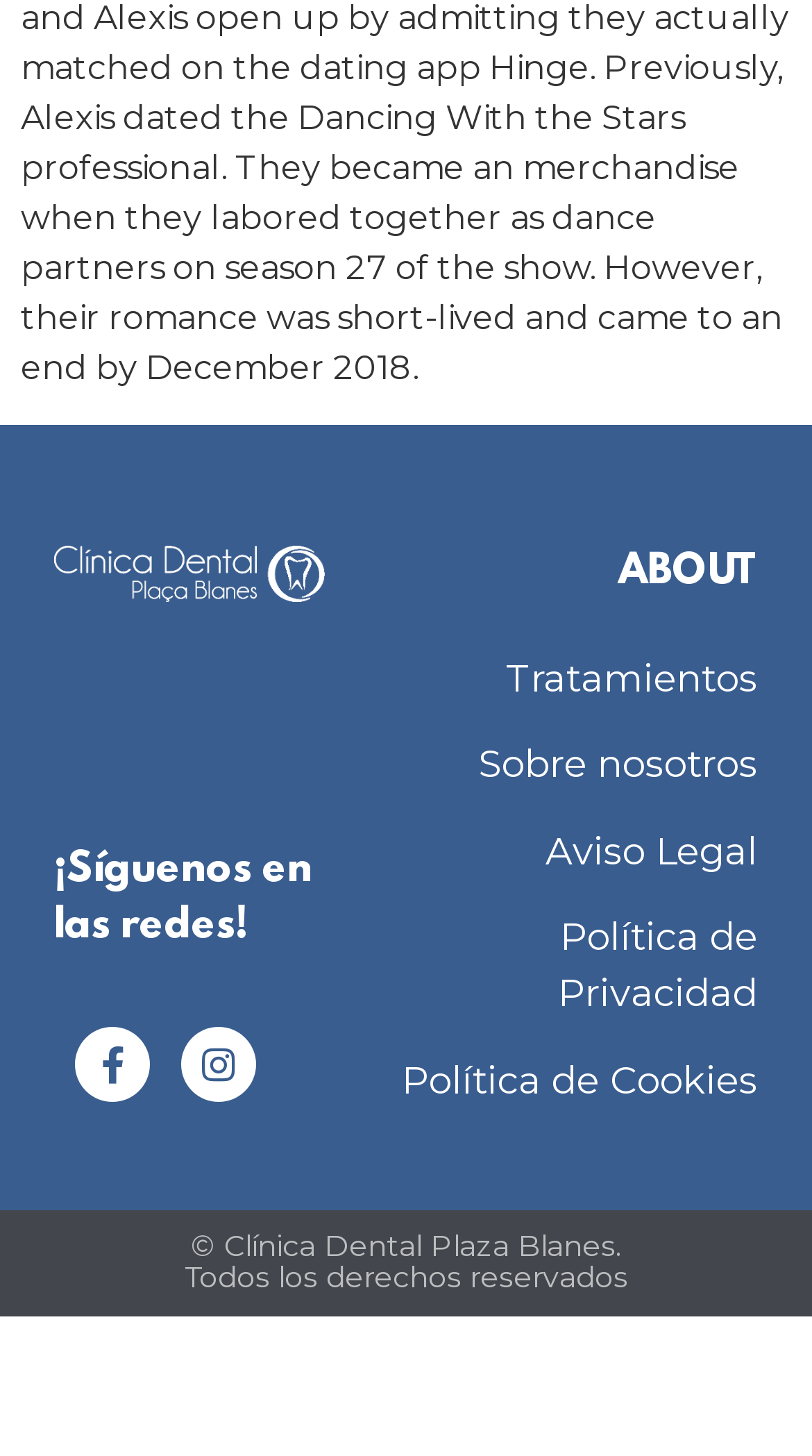What social media platforms are mentioned?
Please provide a single word or phrase as the answer based on the screenshot.

Facebook and Instagram